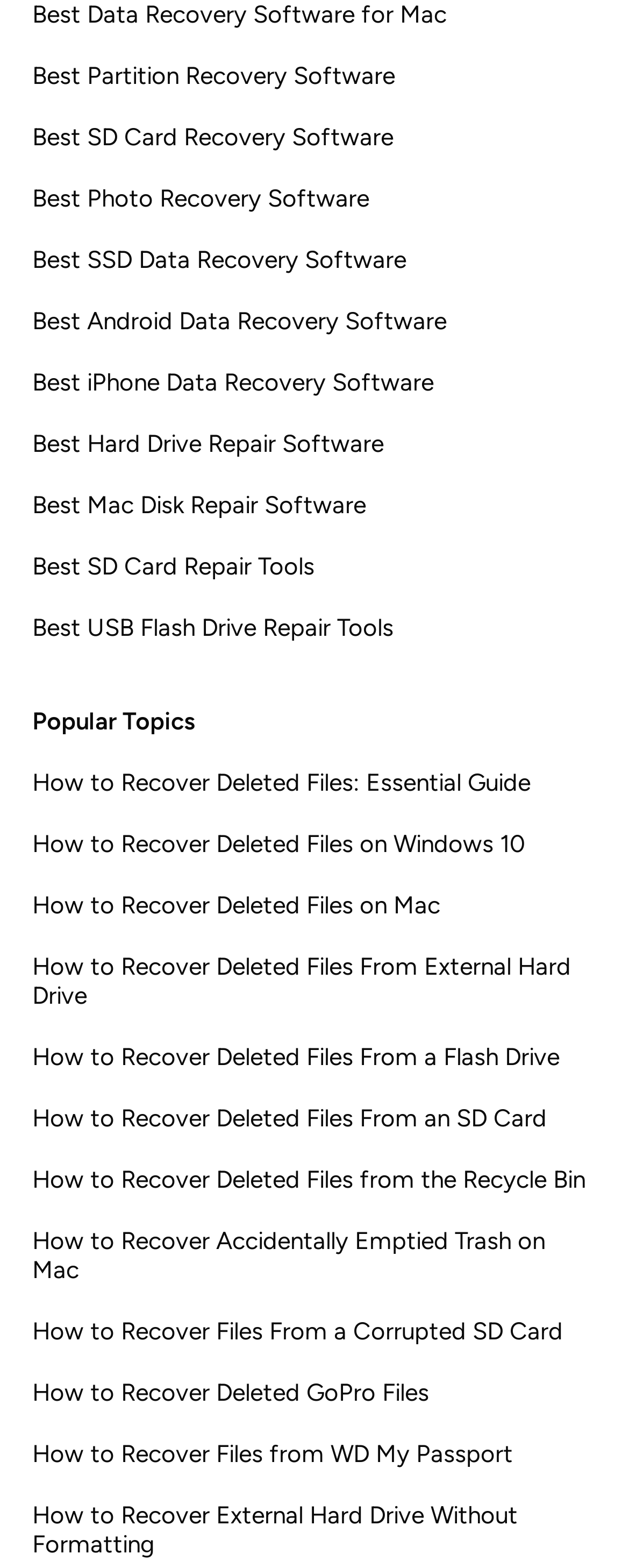From the details in the image, provide a thorough response to the question: Is there a guide on recovering deleted files on Mac?

I searched the list of links and found one that says 'How to Recover Deleted Files on Mac', so yes, there is a guide on that topic.